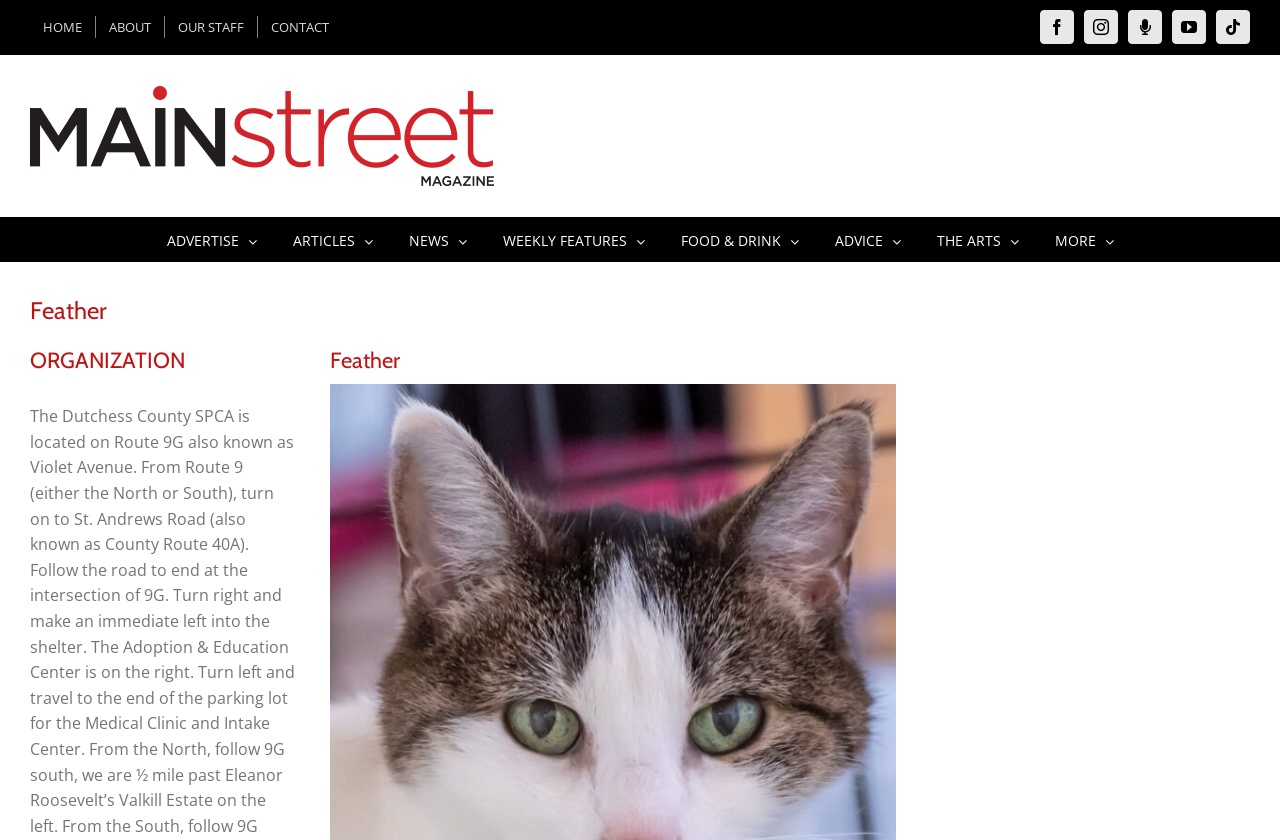Using the description: "Holland Film Meeting", determine the UI element's bounding box coordinates. Ensure the coordinates are in the format of four float numbers between 0 and 1, i.e., [left, top, right, bottom].

None